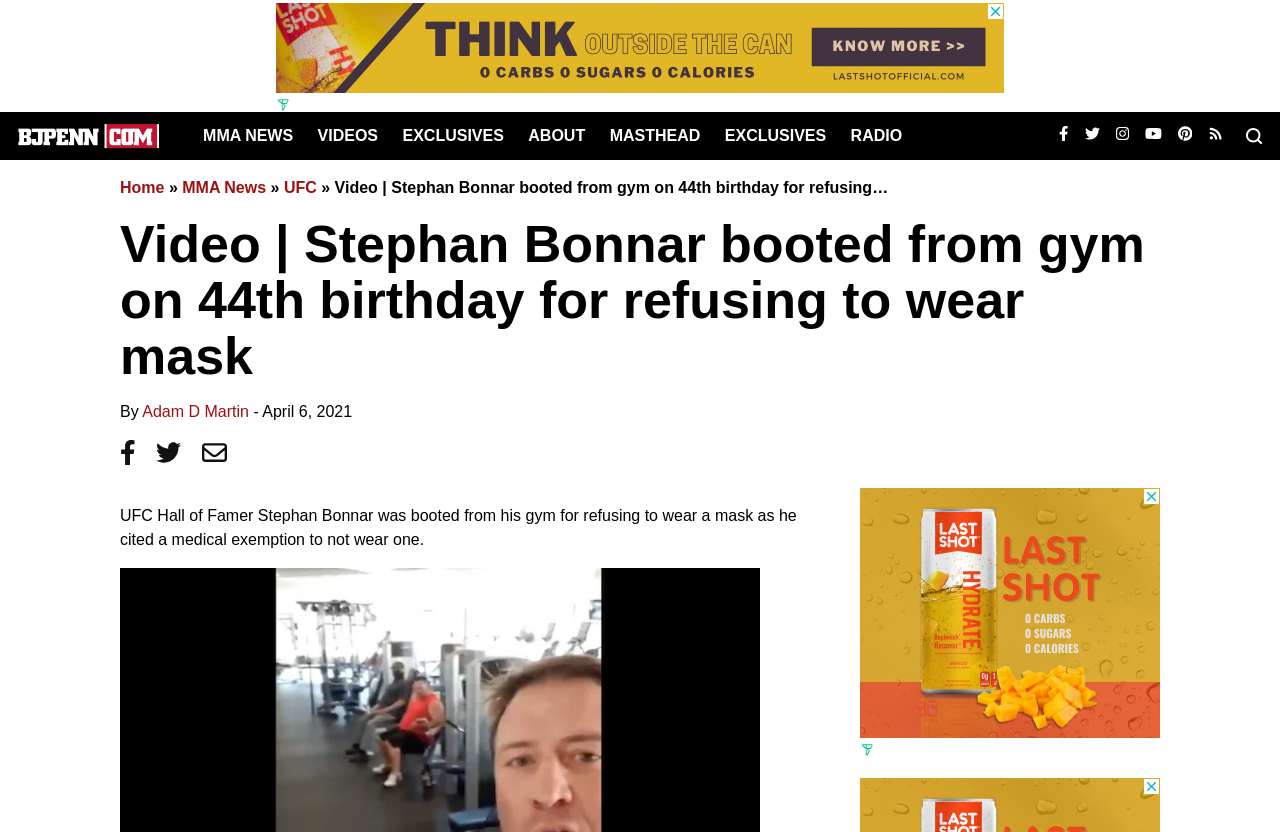Locate the bounding box coordinates of the element you need to click to accomplish the task described by this instruction: "Click the Home button".

[0.012, 0.135, 0.126, 0.192]